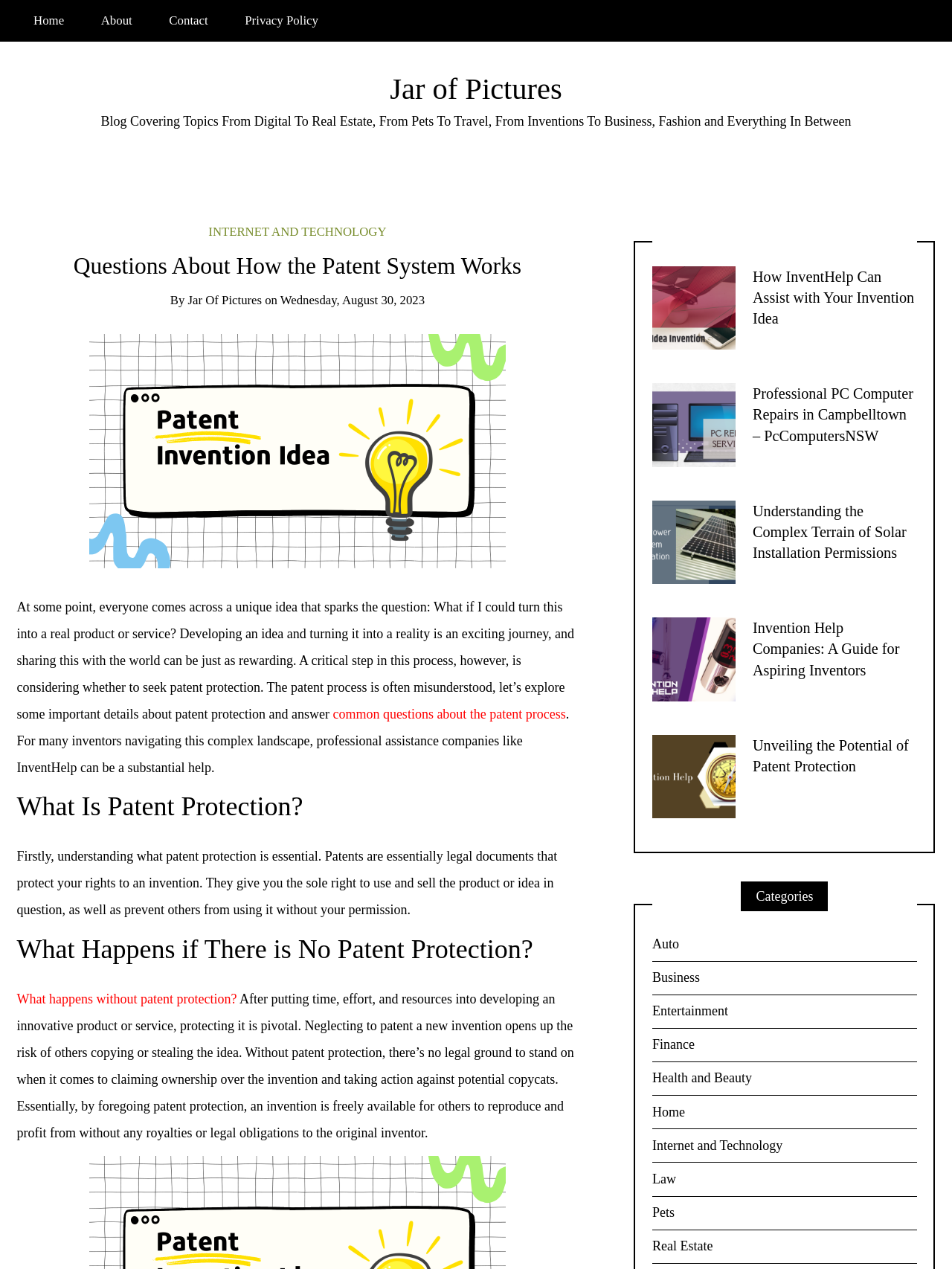Based on the visual content of the image, answer the question thoroughly: What categories are available on the blog?

The blog has multiple categories, including Auto, Business, Entertainment, Finance, Health and Beauty, Home, Internet and Technology, Law, Pets, and Real Estate, as indicated by the links at the bottom of the page.